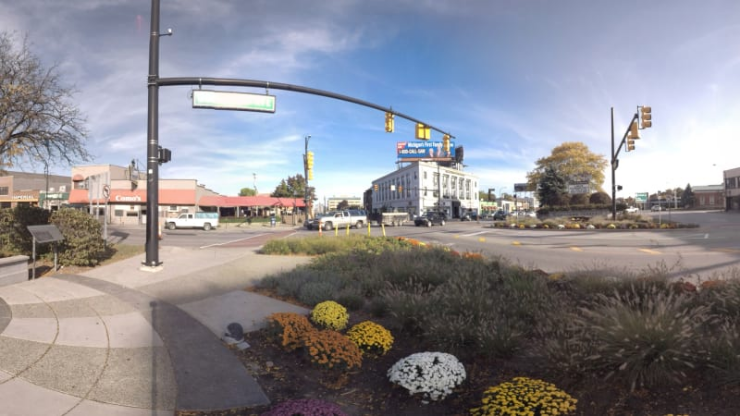Answer the question in a single word or phrase:
What is above the urban elements?

Partly cloudy sky